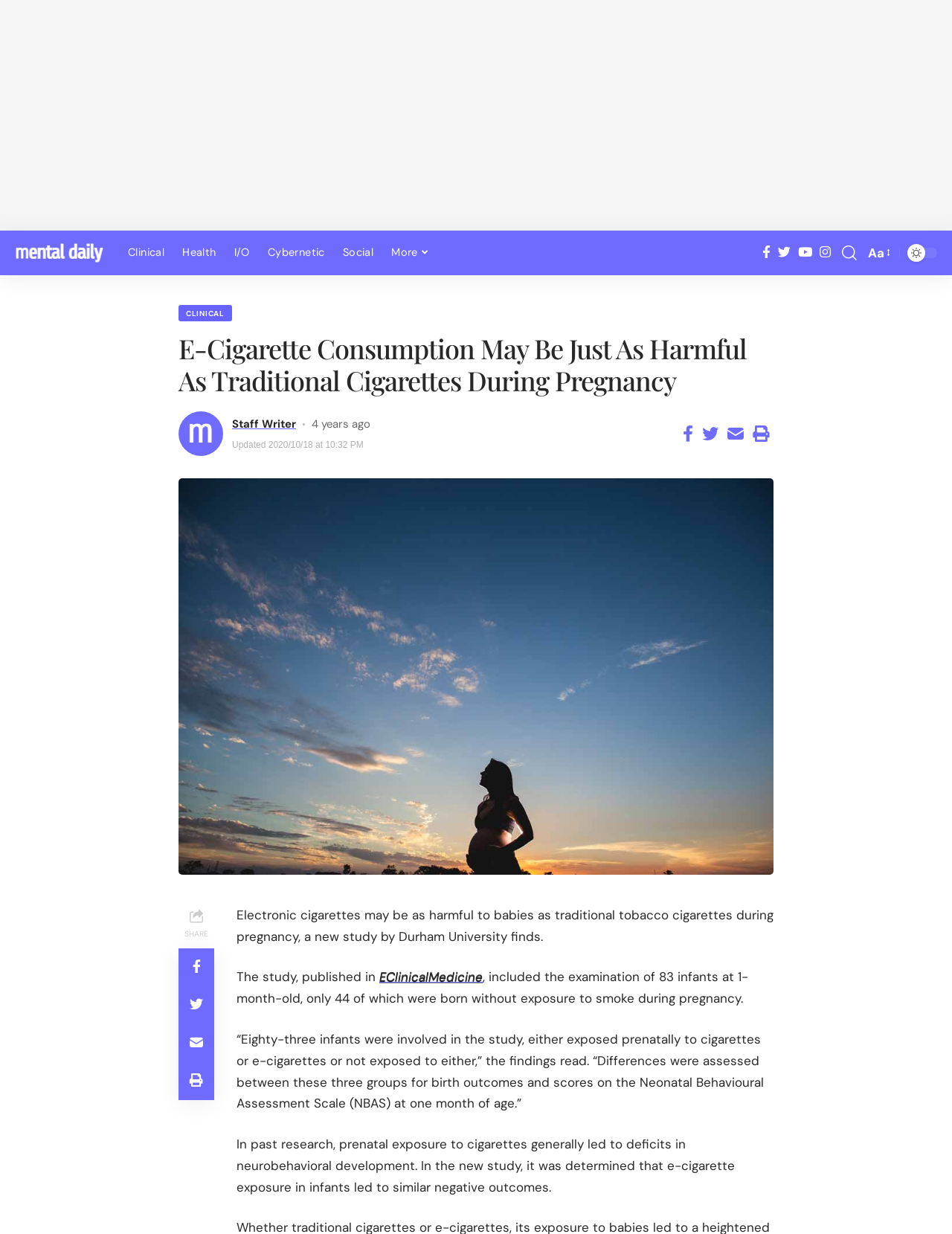Identify the text that serves as the heading for the webpage and generate it.

E-Cigarette Consumption May Be Just As Harmful As Traditional Cigarettes During Pregnancy